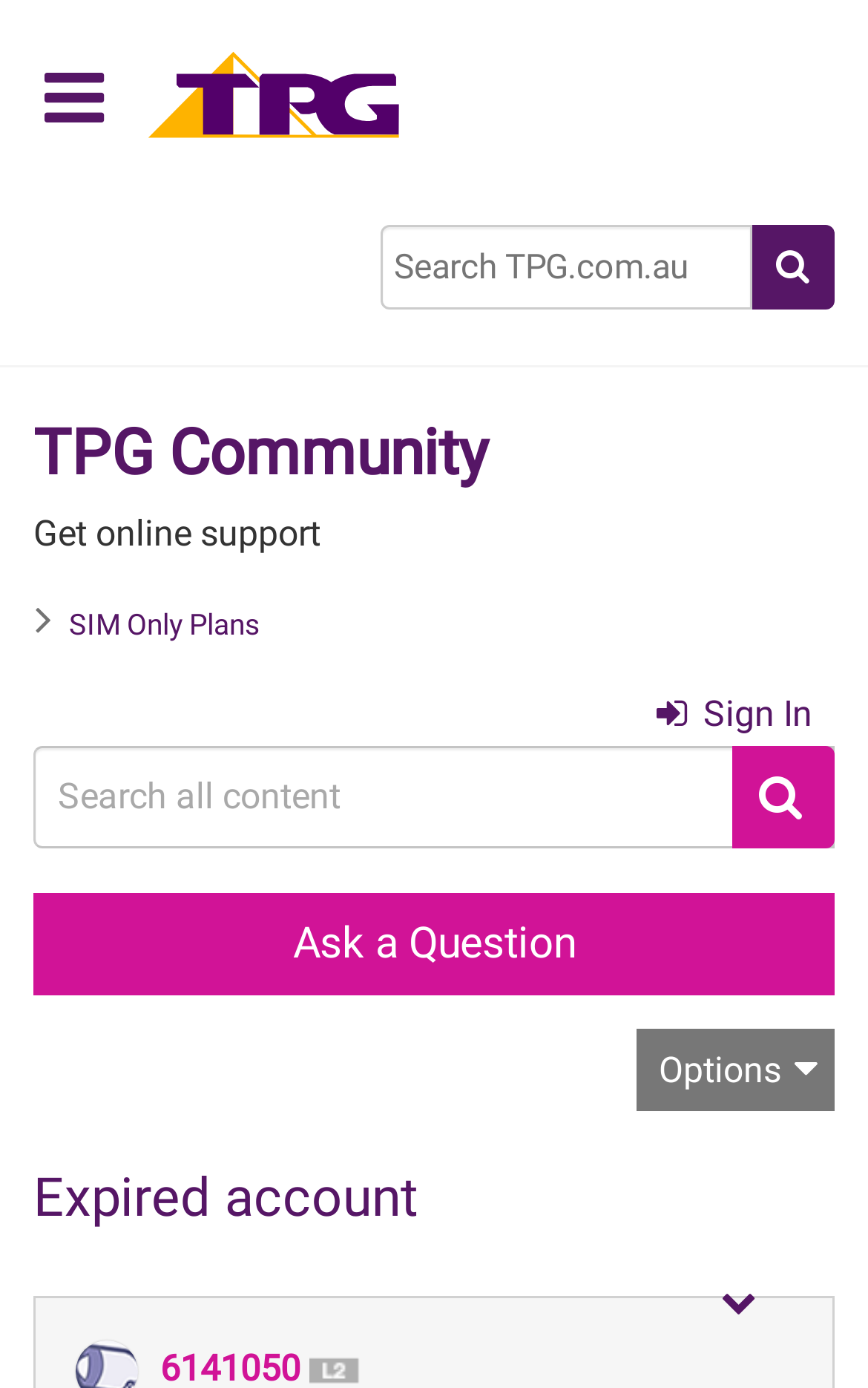Pinpoint the bounding box coordinates of the clickable element needed to complete the instruction: "Ask a question". The coordinates should be provided as four float numbers between 0 and 1: [left, top, right, bottom].

[0.038, 0.643, 0.962, 0.717]